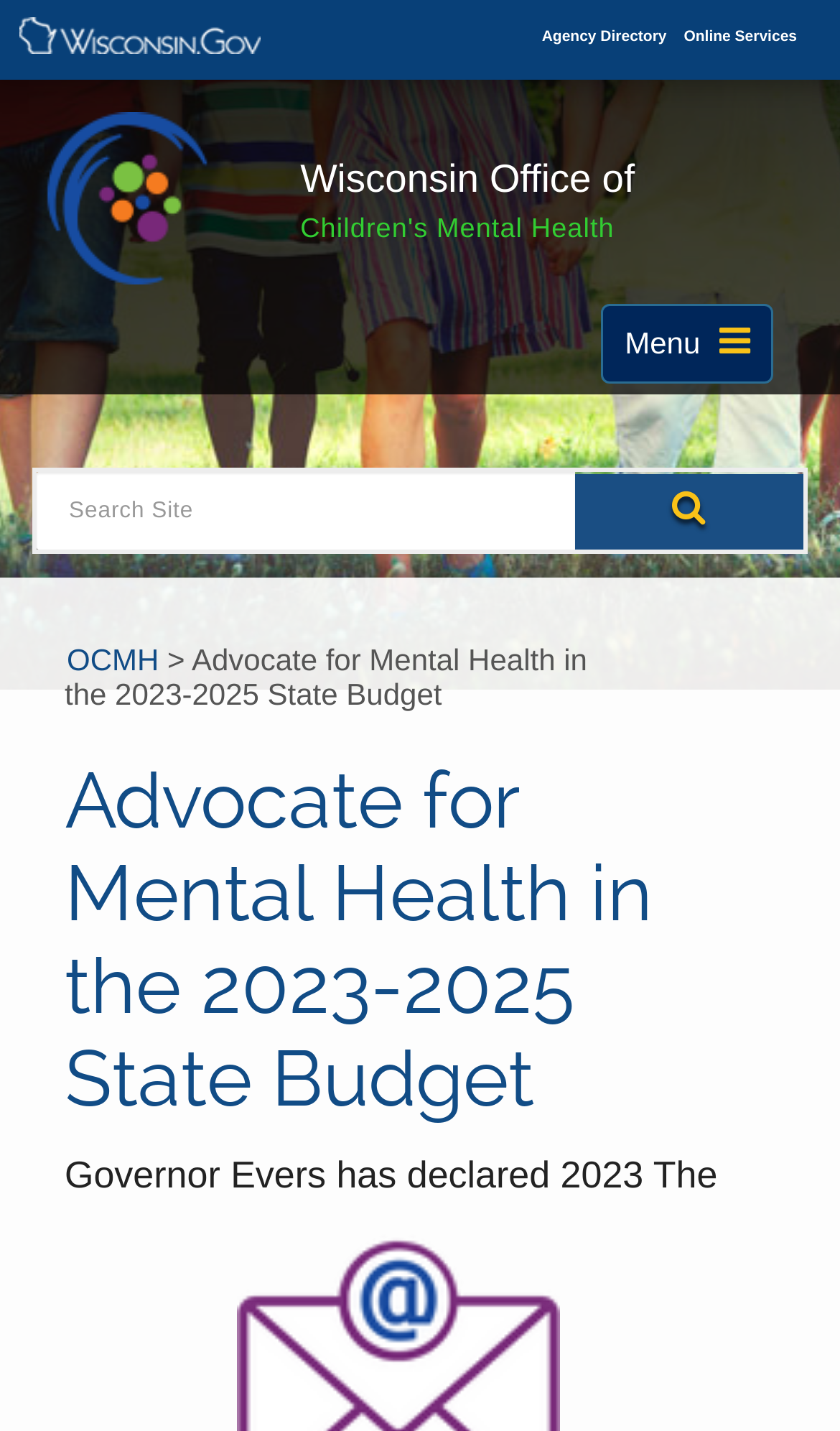What is the purpose of the search box?
Based on the image, answer the question with as much detail as possible.

I found a textbox element with the label 'Search Site' and a corresponding button element. This suggests that the search box is intended for users to search the website.